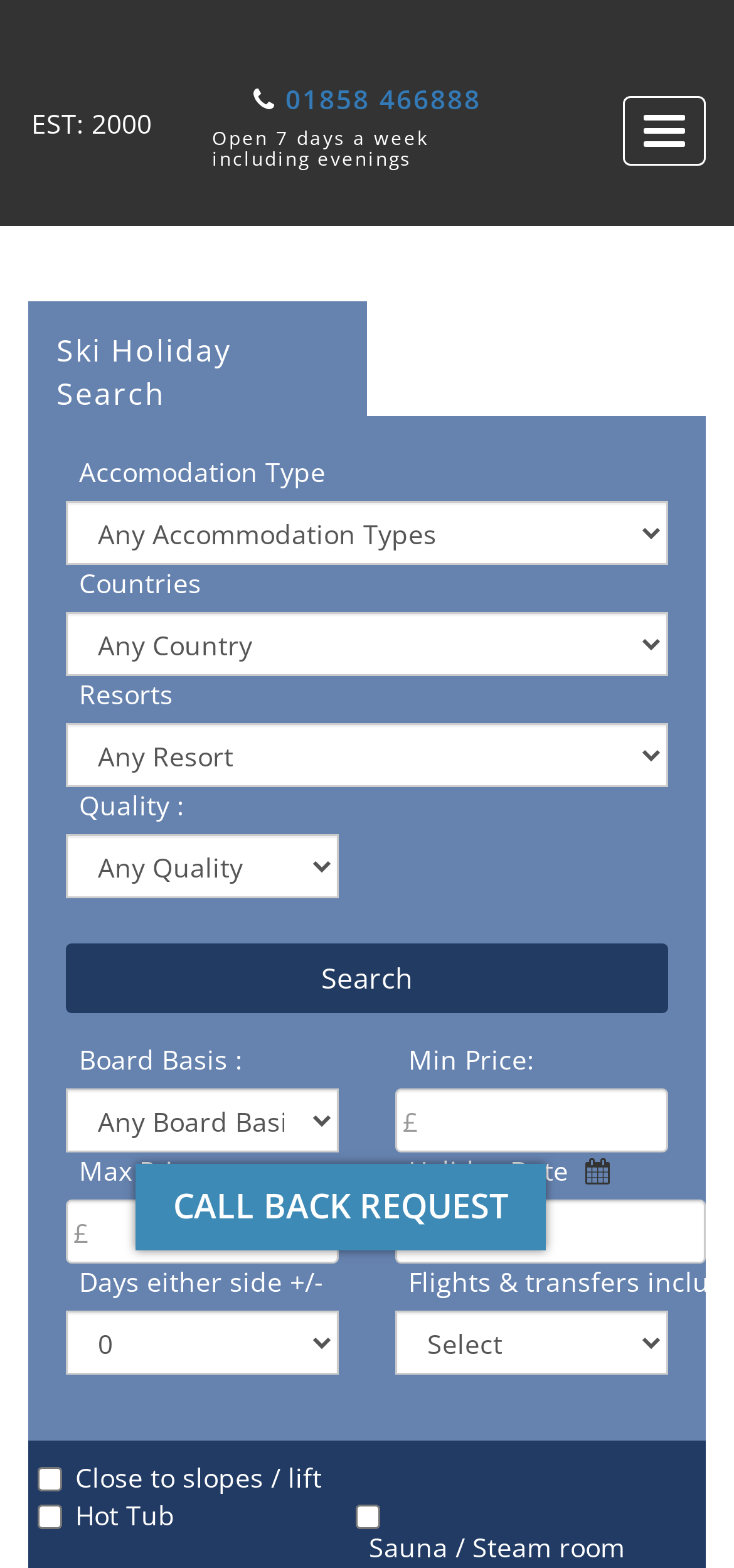What is the purpose of the button at the top right corner?
Please provide a comprehensive and detailed answer to the question.

I found the button by looking at the button element with the text 'Toggle navigation' which is located at the top right corner of the webpage, indicating it's used to toggle the navigation menu.